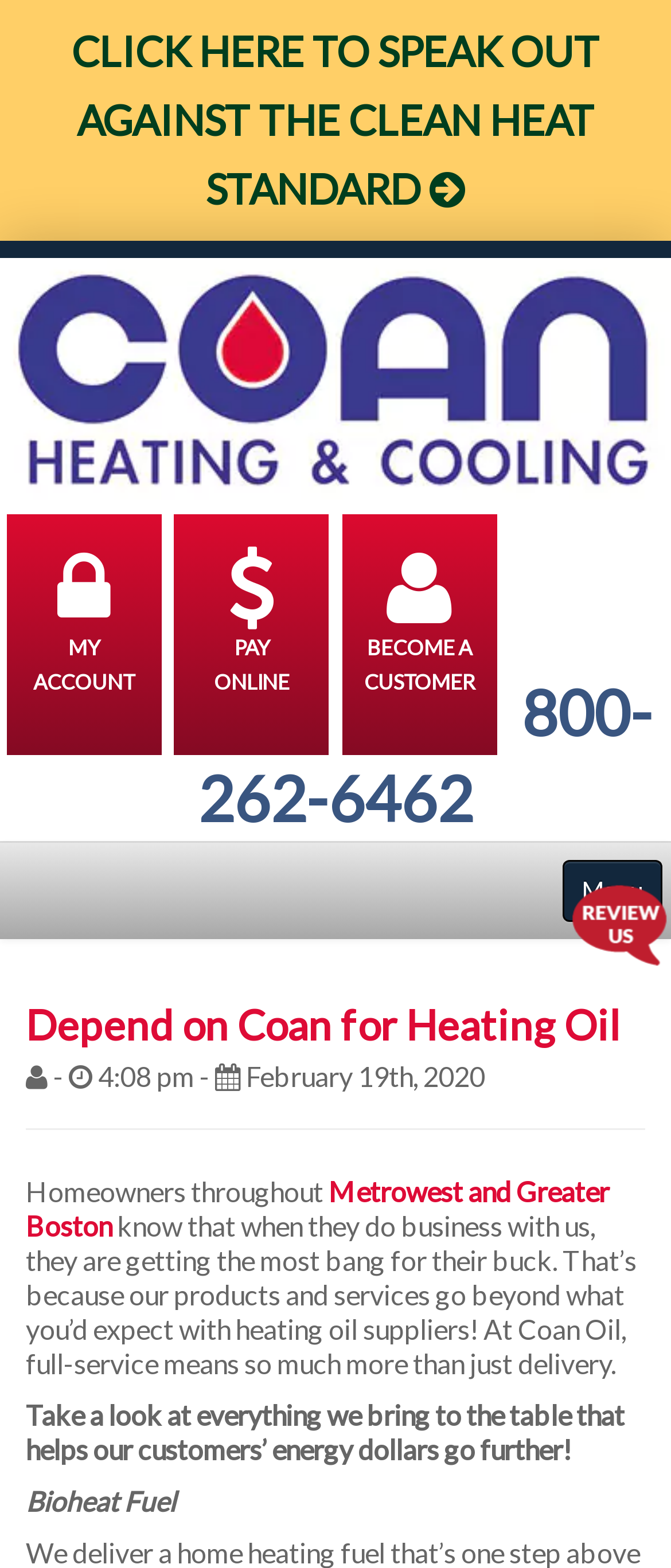Please identify the bounding box coordinates of the element's region that I should click in order to complete the following instruction: "Call the phone number". The bounding box coordinates consist of four float numbers between 0 and 1, i.e., [left, top, right, bottom].

[0.295, 0.43, 0.972, 0.533]